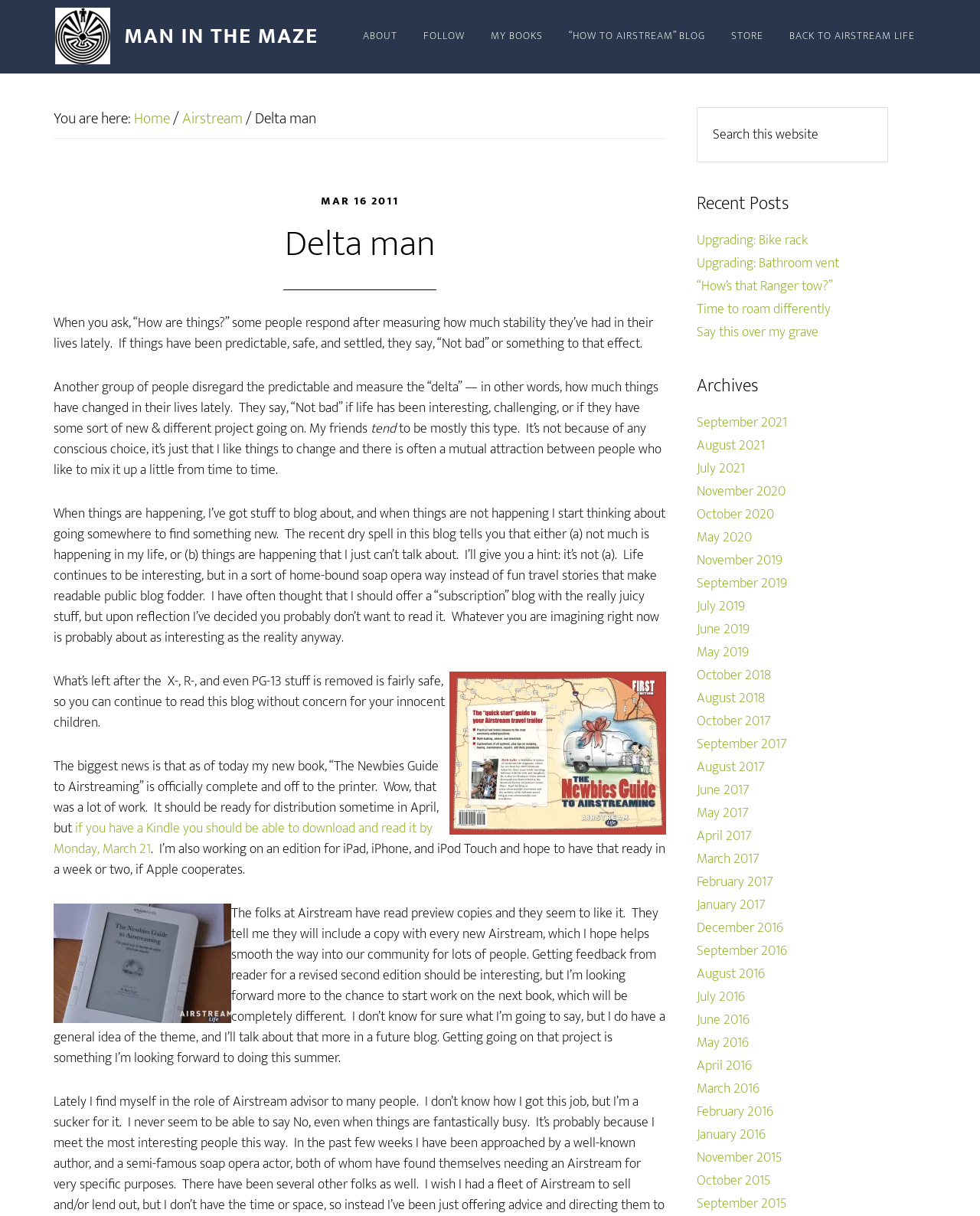Answer the following query concisely with a single word or phrase:
What is the name of the blog author?

Delta man